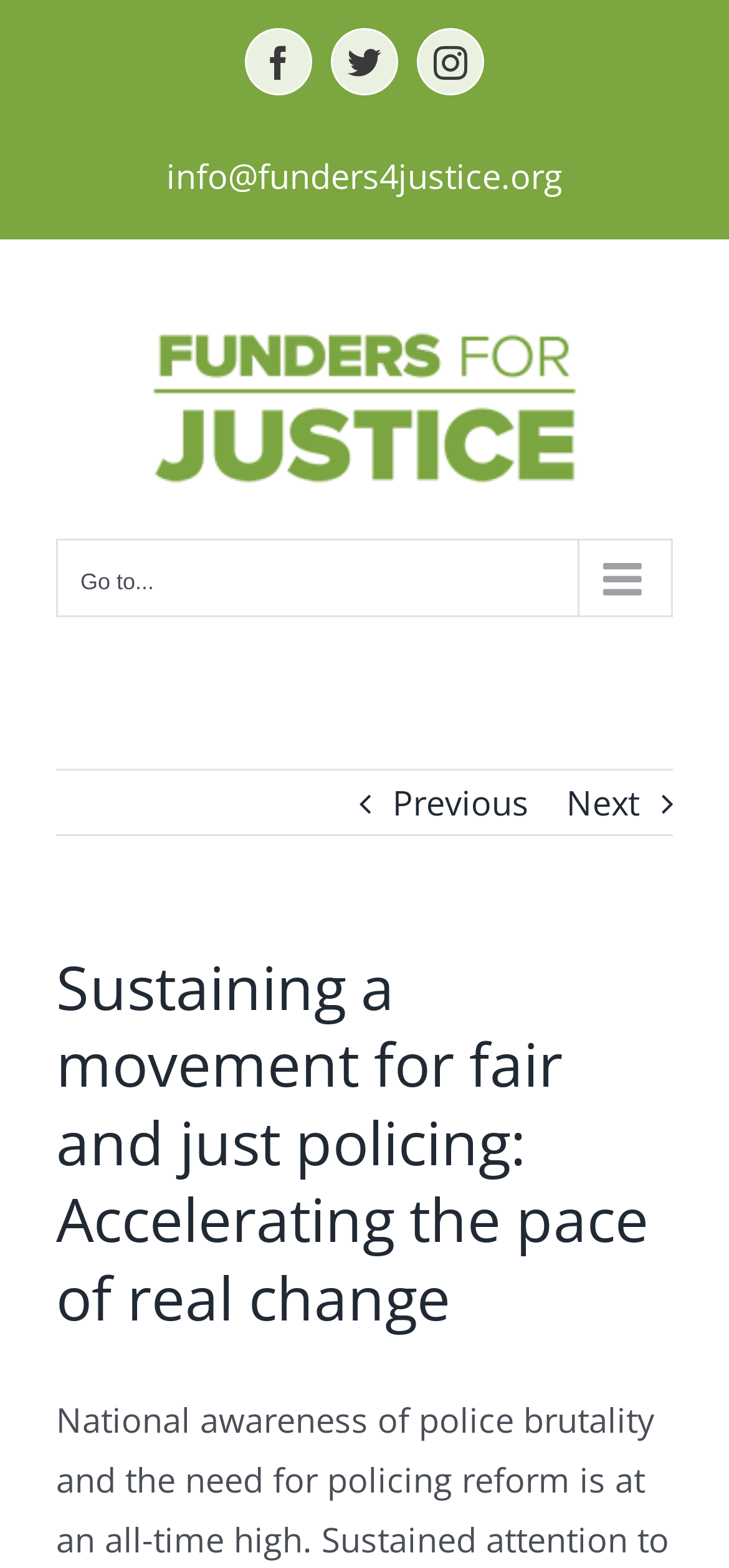Please indicate the bounding box coordinates for the clickable area to complete the following task: "Contact via email". The coordinates should be specified as four float numbers between 0 and 1, i.e., [left, top, right, bottom].

[0.228, 0.098, 0.772, 0.126]